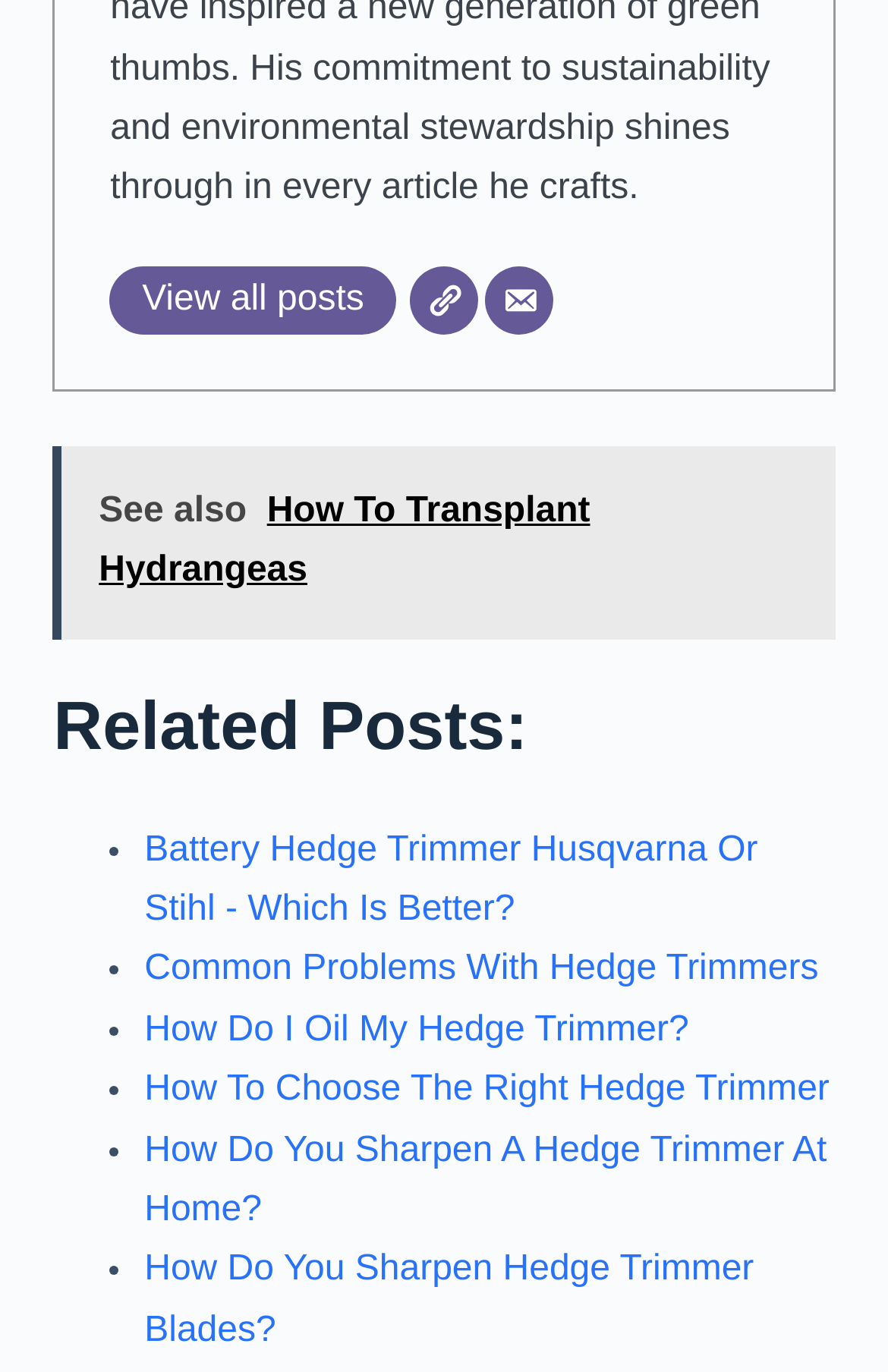Highlight the bounding box coordinates of the element that should be clicked to carry out the following instruction: "Visit the website". The coordinates must be given as four float numbers ranging from 0 to 1, i.e., [left, top, right, bottom].

[0.463, 0.194, 0.539, 0.244]